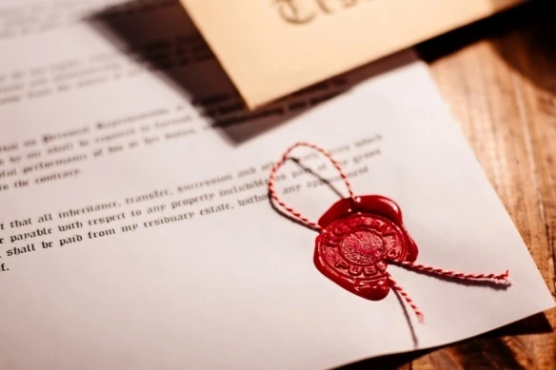Compose an extensive description of the image.

The image features a close-up of a formal document resting on a wooden surface, prominently displaying a red wax seal attached to the paper by a twine. The seal’s intricate design suggests authenticity and legal significance, hinting at matters related to inheritance or estate management. The partially visible document is inscribed with text that likely details legal stipulations or terms regarding the transfer of assets, capturing the solemnity of dealing with personal inheritance. In the blurred background, an envelope can be seen, adding to the overall formal presentation of these important financial documents, which might relate to one of the key topics discussed in the article about investing an inheritance wisely.